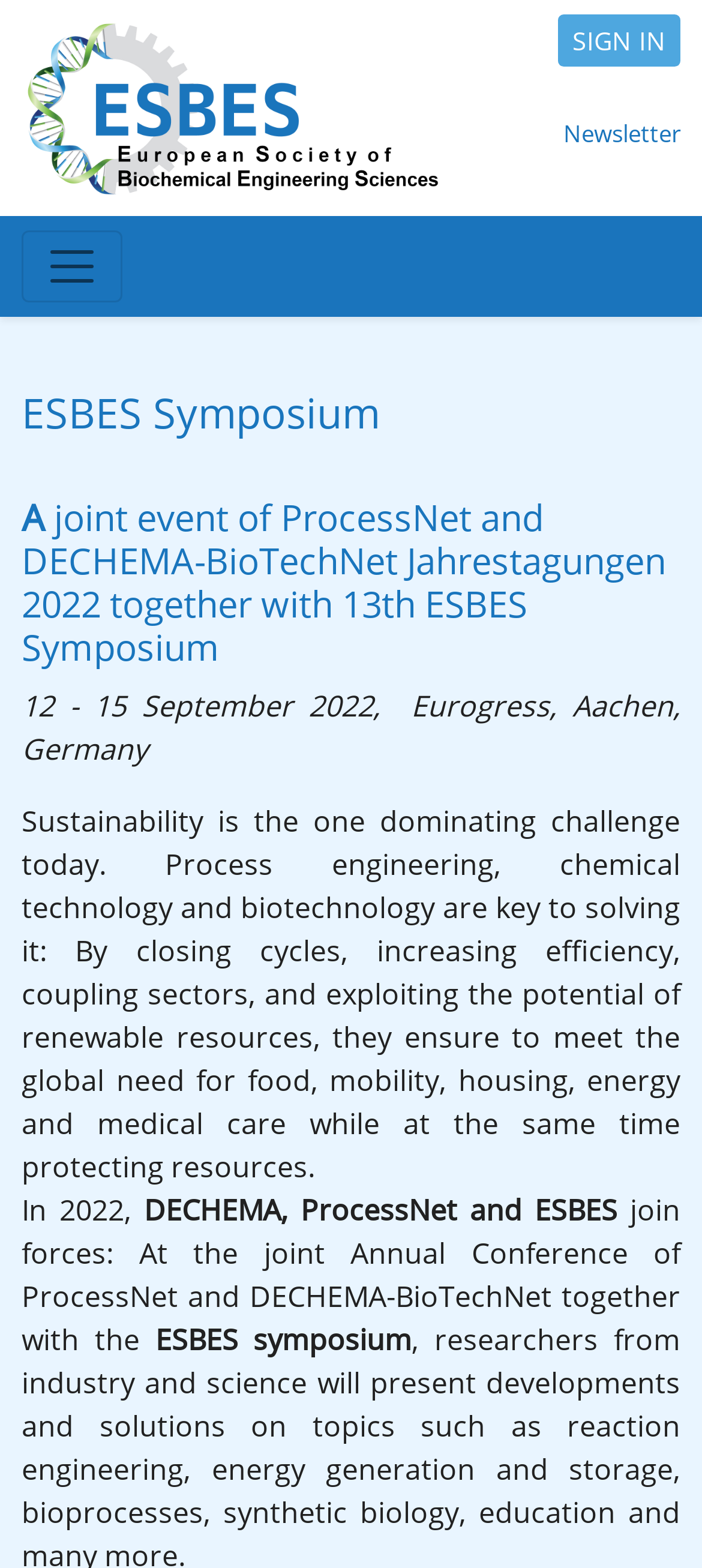What is the date of the ESBES Symposium?
Look at the image and answer the question with a single word or phrase.

12 - 15 September 2022